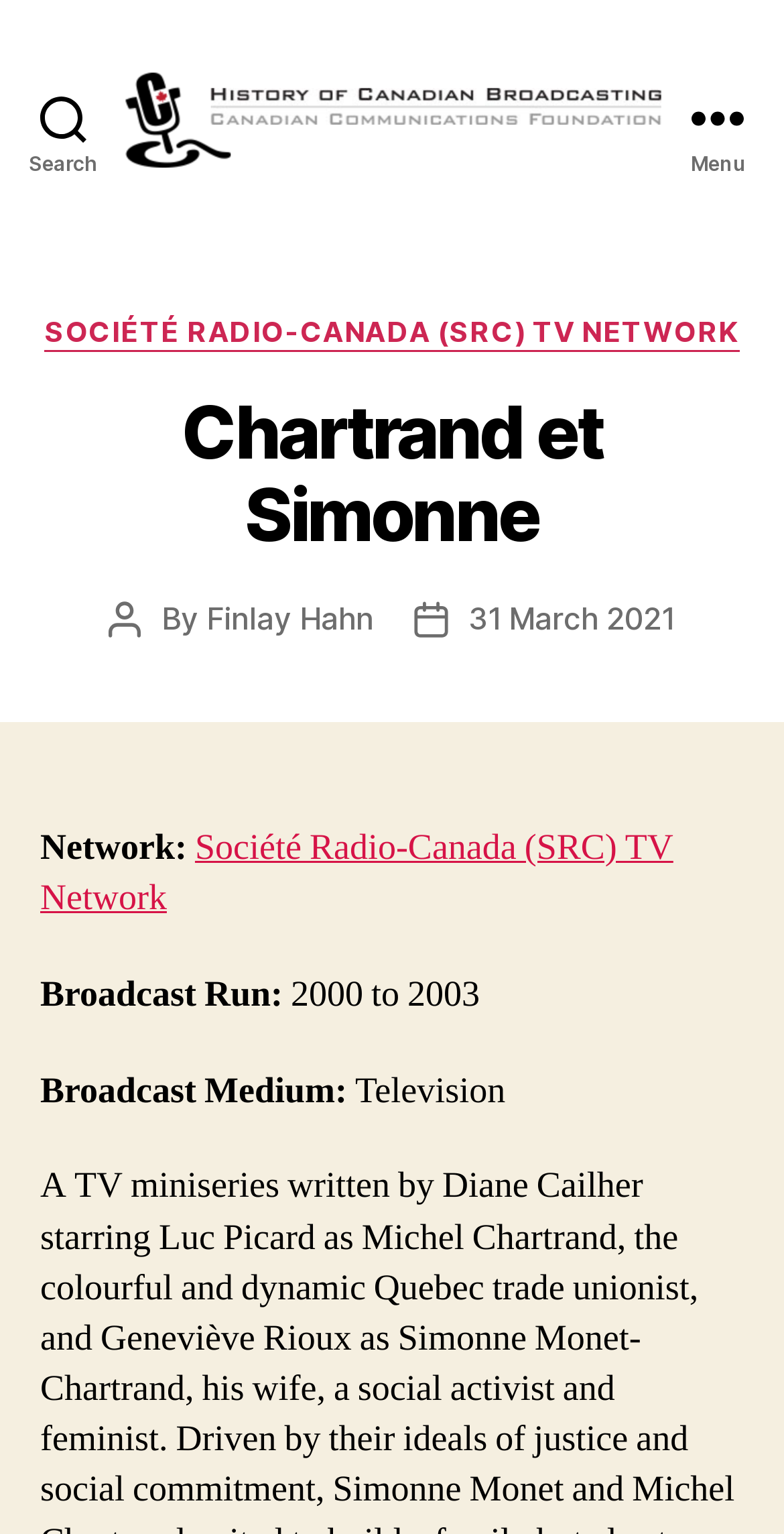Based on the element description, predict the bounding box coordinates (top-left x, top-left y, bottom-right x, bottom-right y) for the UI element in the screenshot: Société Radio-Canada (SRC) TV Network

[0.051, 0.538, 0.859, 0.601]